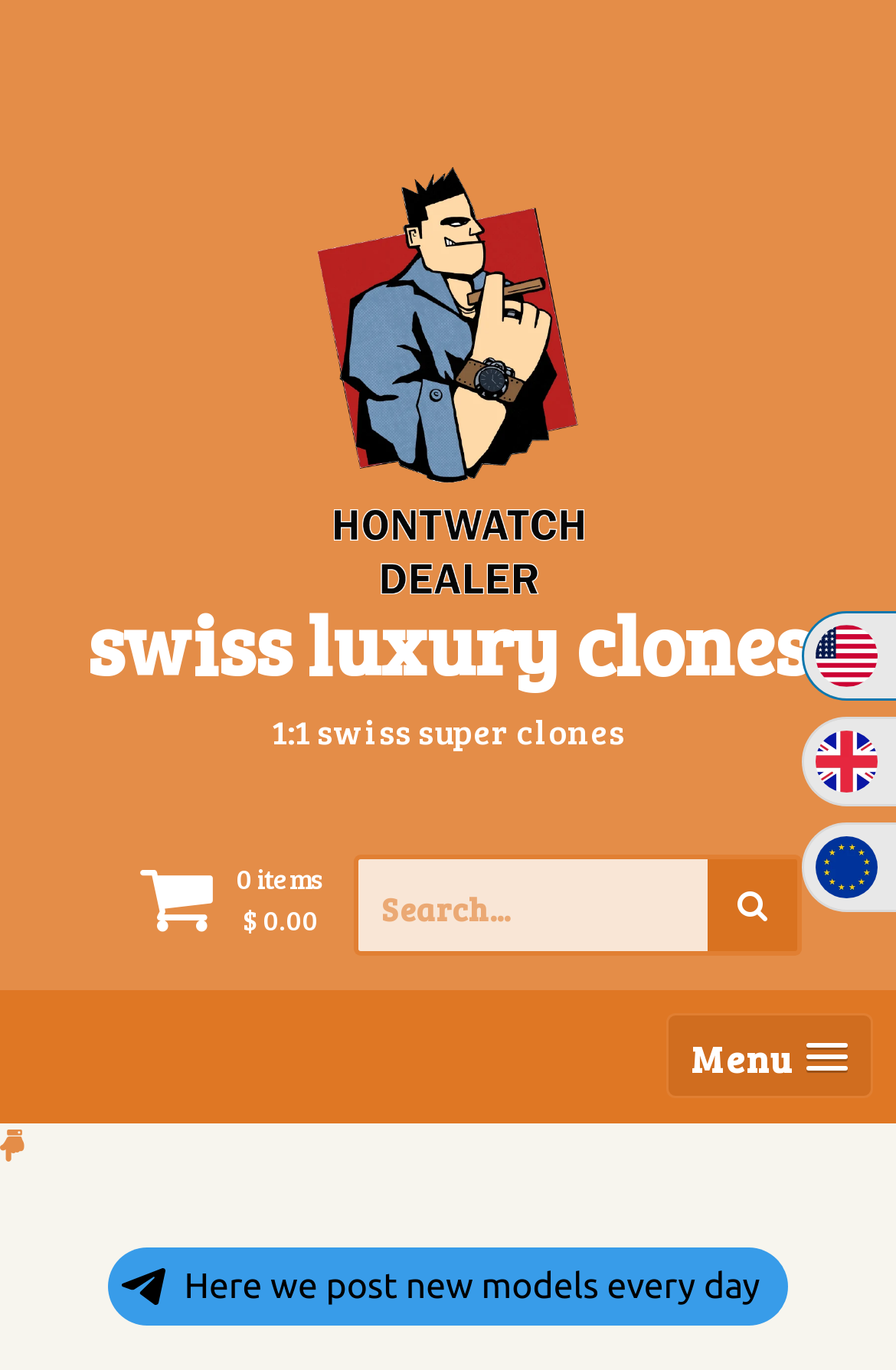Determine the bounding box coordinates for the area you should click to complete the following instruction: "Select the United States dollar".

[0.91, 0.455, 0.979, 0.501]